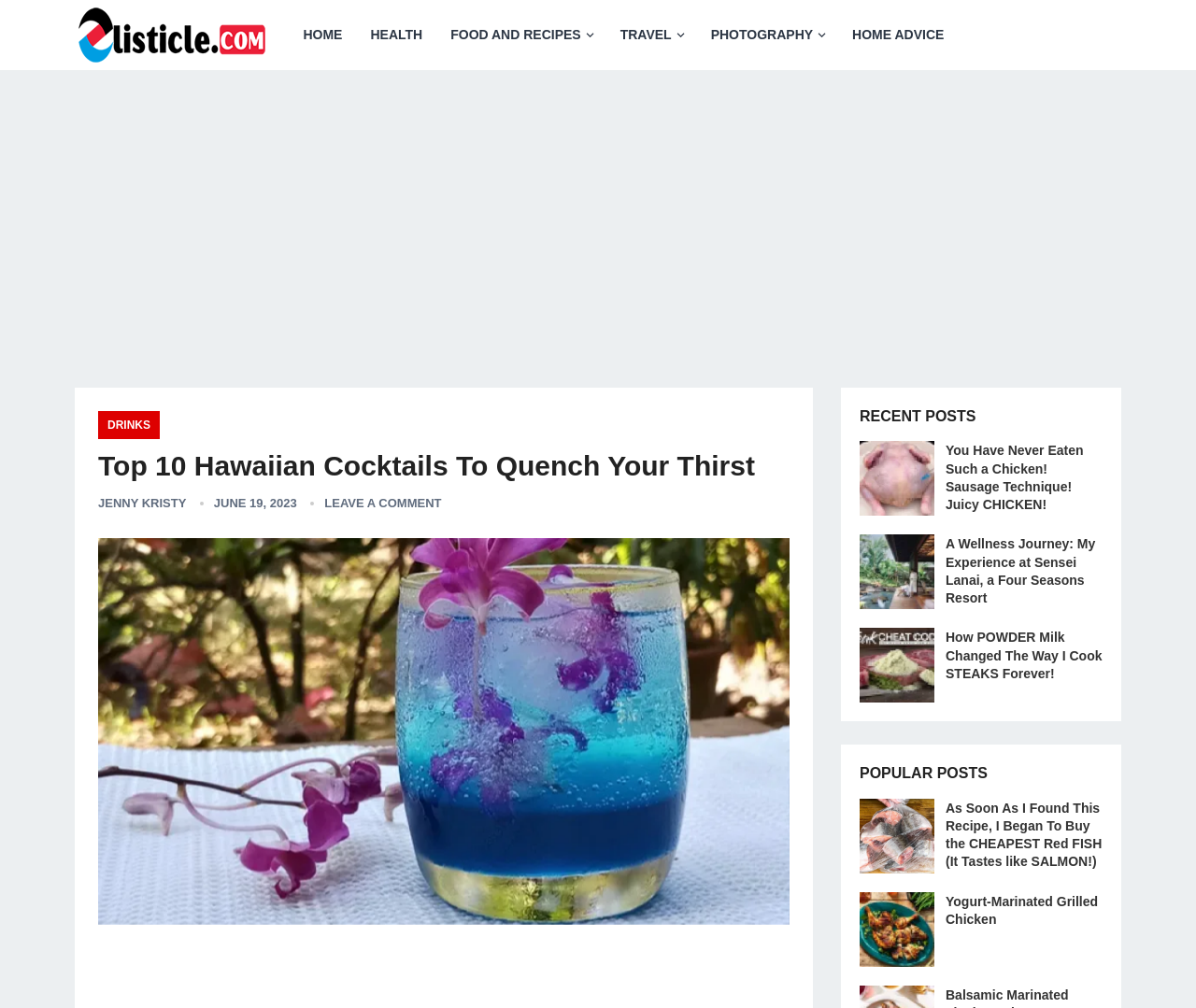Give the bounding box coordinates for this UI element: "HOME ADVICE". The coordinates should be four float numbers between 0 and 1, arranged as [left, top, right, bottom].

[0.701, 0.0, 0.801, 0.07]